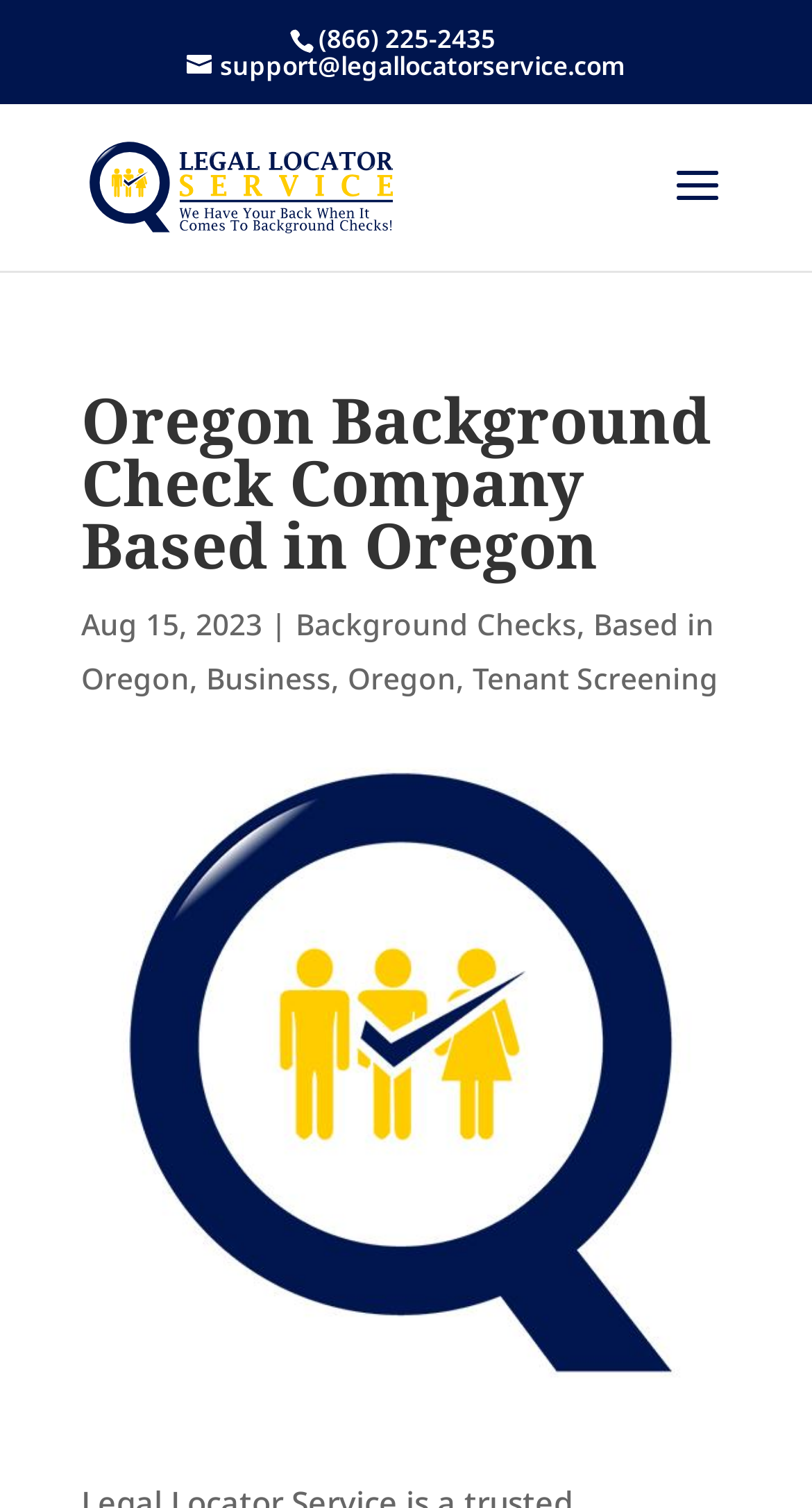Consider the image and give a detailed and elaborate answer to the question: 
What is the phone number of the company?

I found the phone number by looking at the static text element with the bounding box coordinates [0.392, 0.014, 0.61, 0.037], which contains the phone number '(866) 225-2435'.